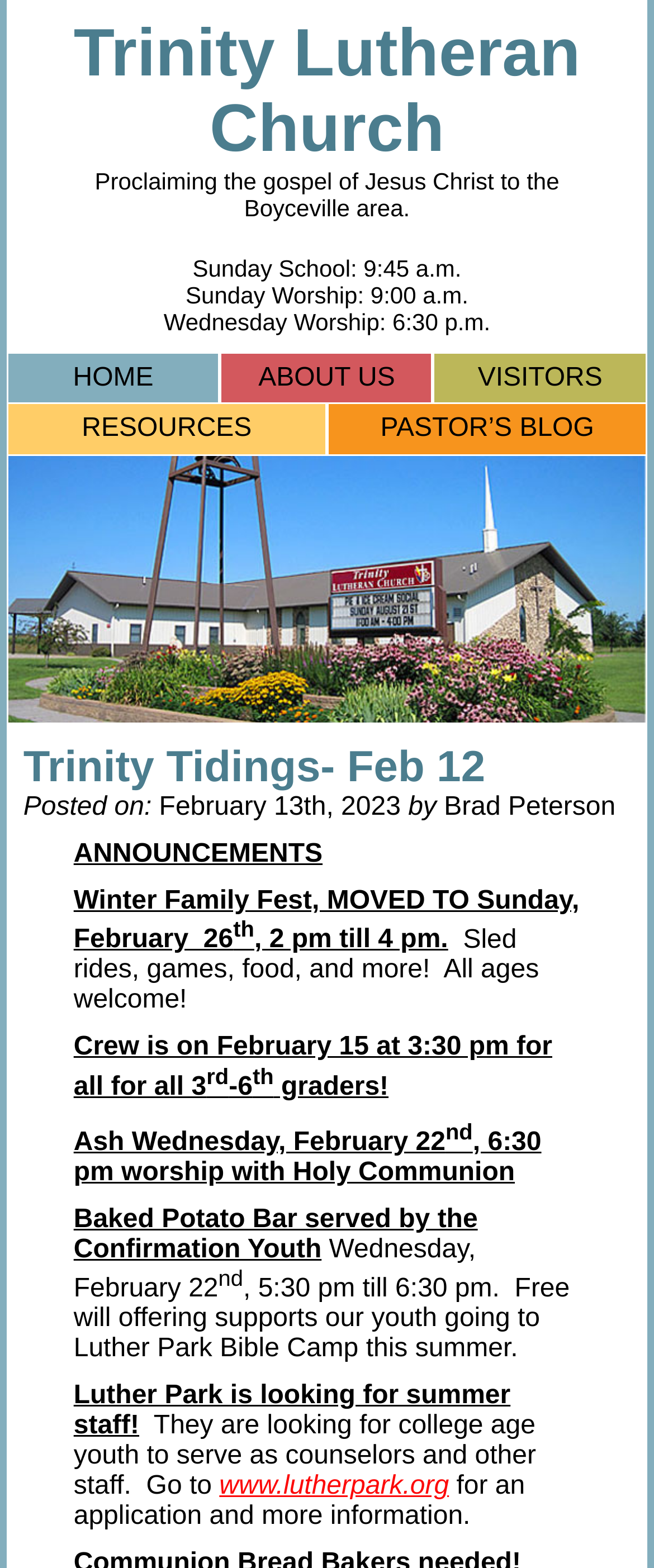What is the name of the church?
Provide a well-explained and detailed answer to the question.

The name of the church can be found in the heading element at the top of the webpage, which reads 'Trinity Lutheran Church'. This is also a link that likely leads to the church's homepage.